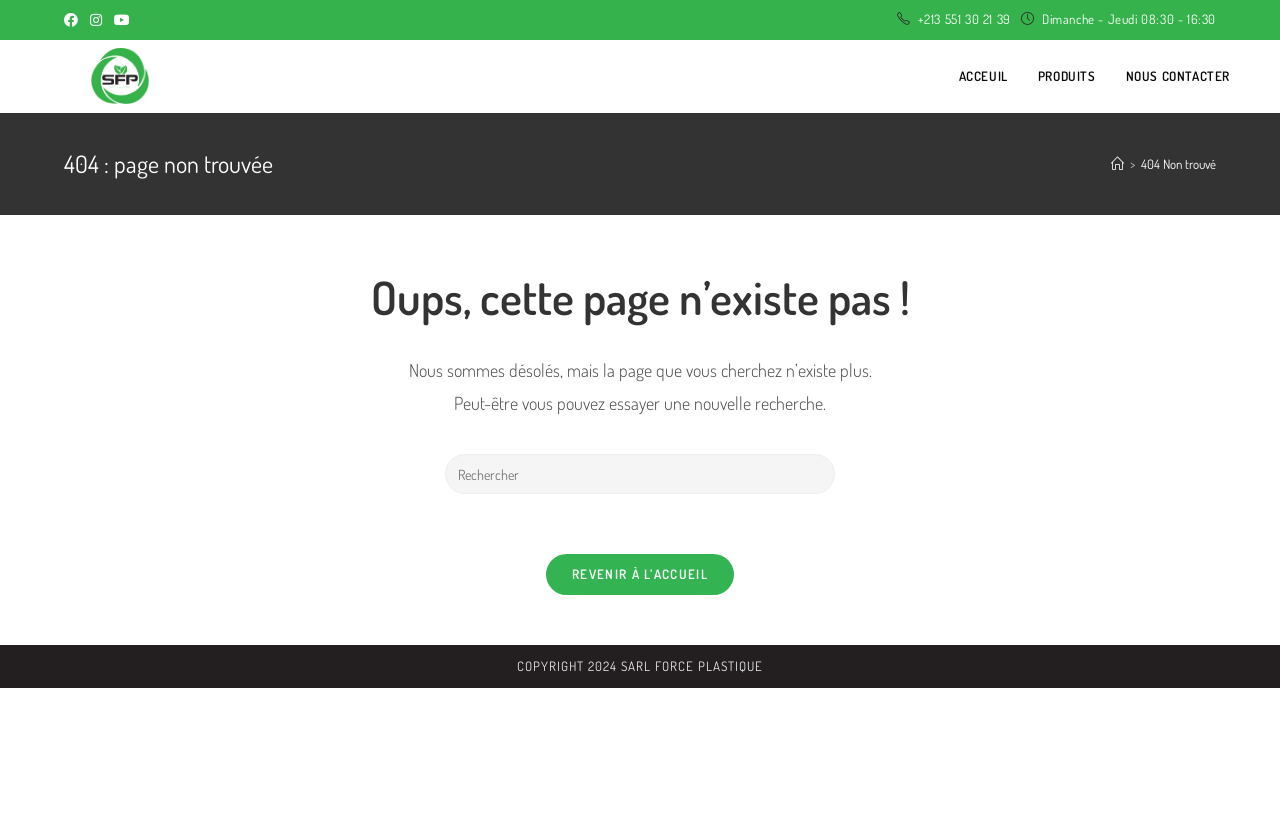Locate the bounding box coordinates of the element that should be clicked to execute the following instruction: "View YouTube channel".

[0.084, 0.012, 0.106, 0.036]